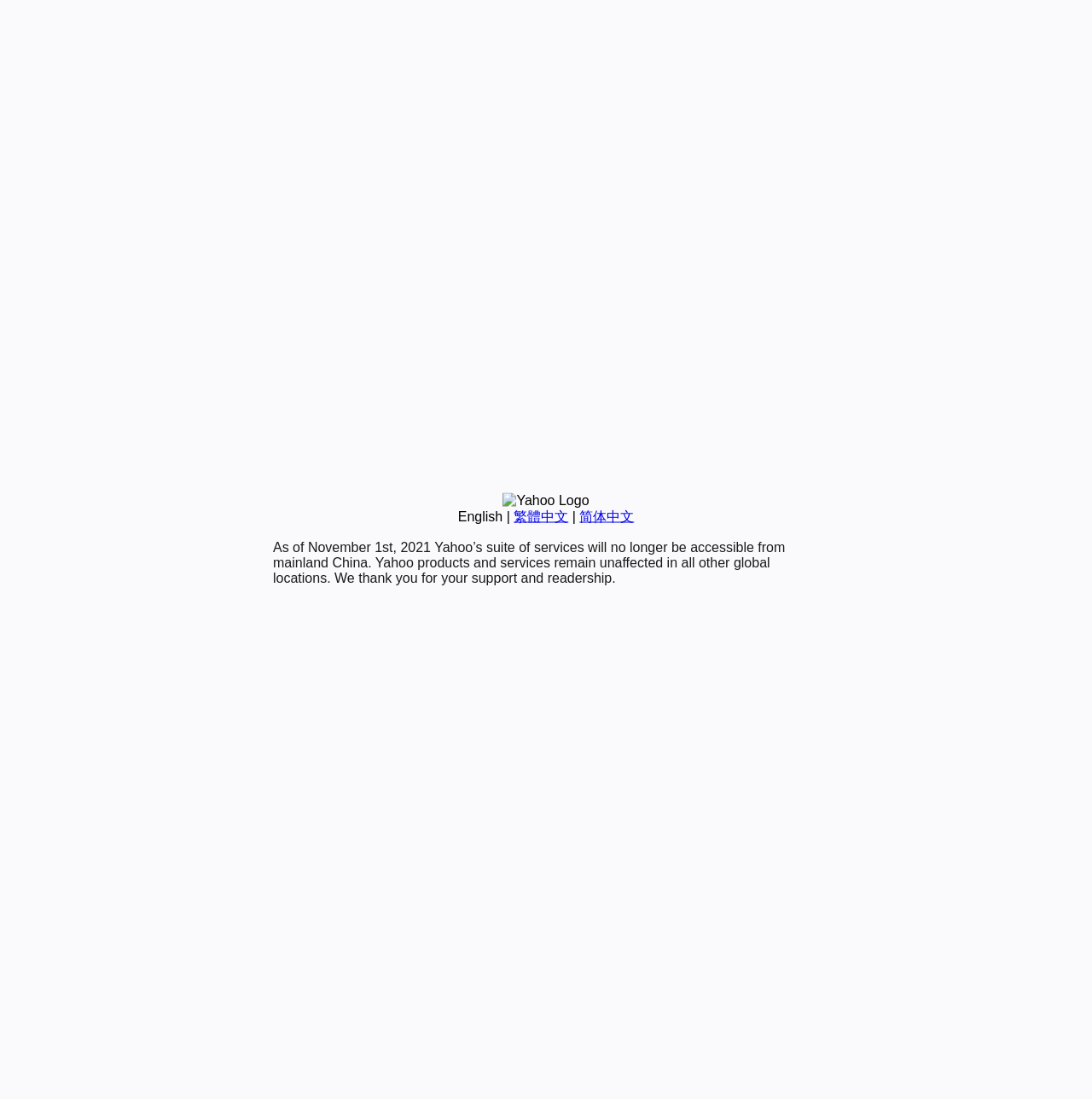Identify the bounding box coordinates of the HTML element based on this description: "English".

[0.419, 0.463, 0.46, 0.476]